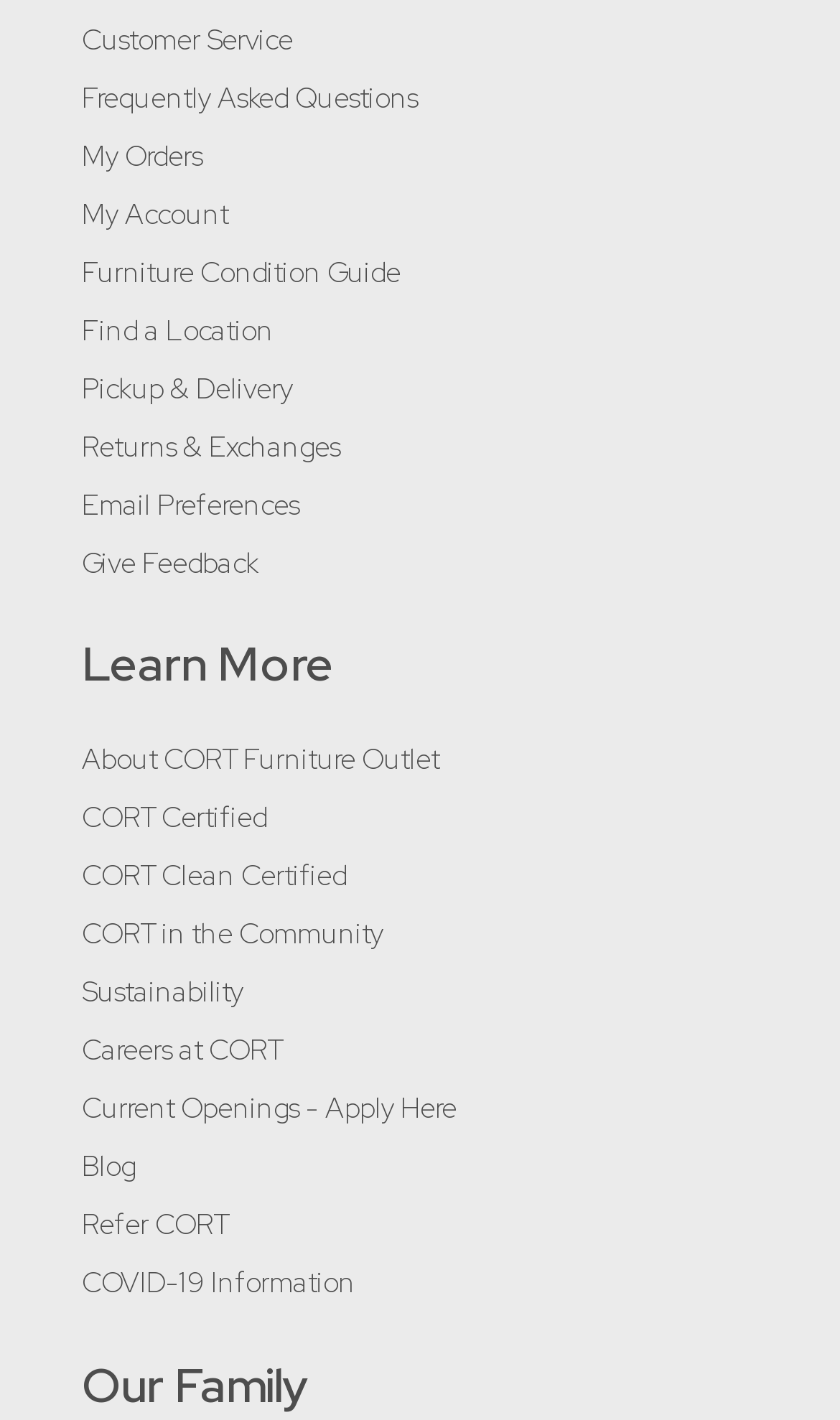Please identify the bounding box coordinates of the element's region that I should click in order to complete the following instruction: "view customer service". The bounding box coordinates consist of four float numbers between 0 and 1, i.e., [left, top, right, bottom].

[0.097, 0.014, 0.349, 0.04]